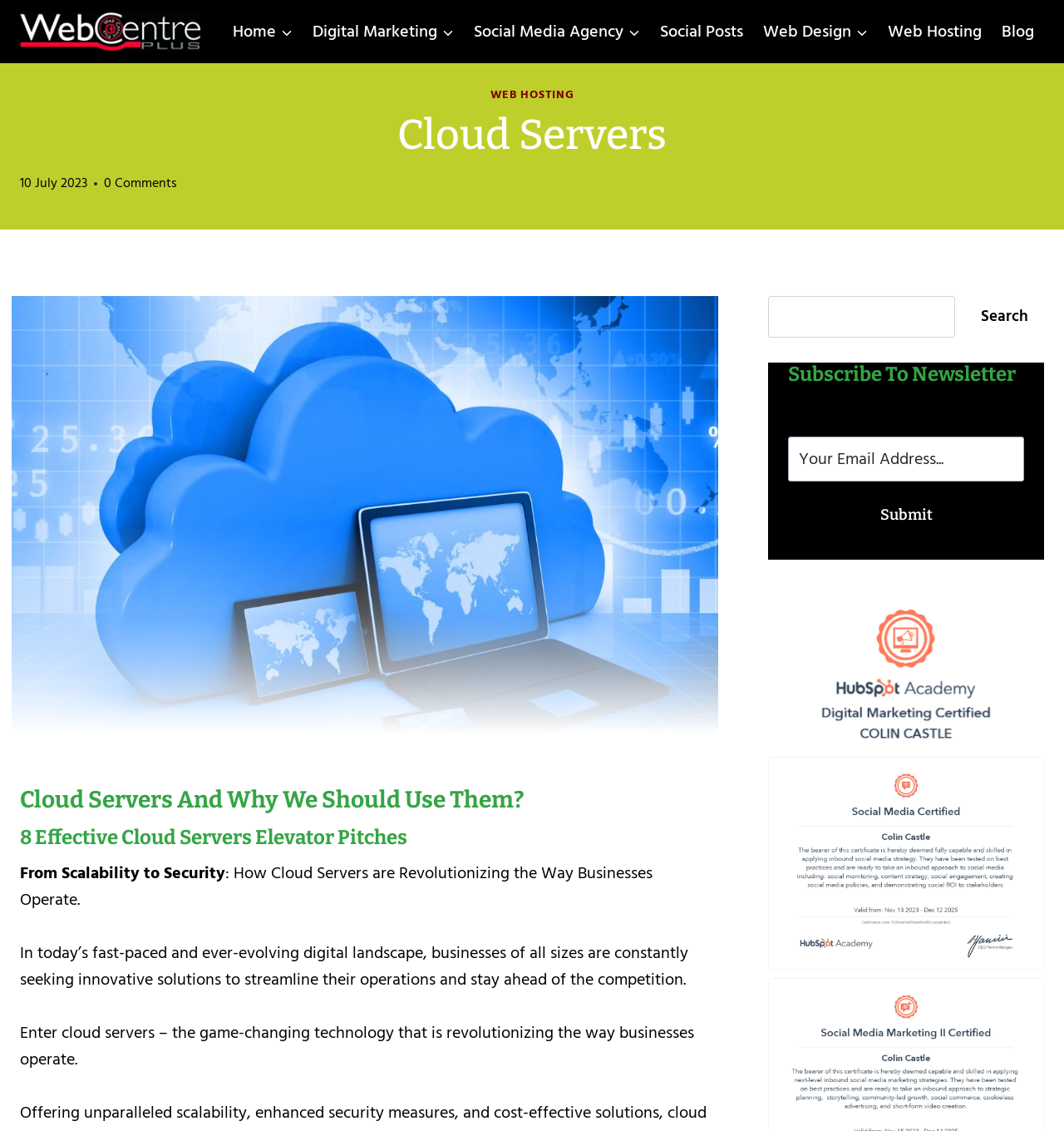Please provide a one-word or phrase answer to the question: 
What is the topic of the article on this webpage?

Cloud Servers